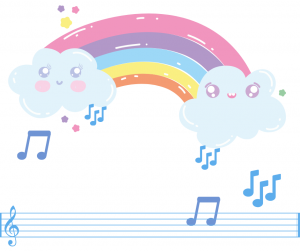Answer the following in one word or a short phrase: 
What is floating around the clouds?

Musical notes